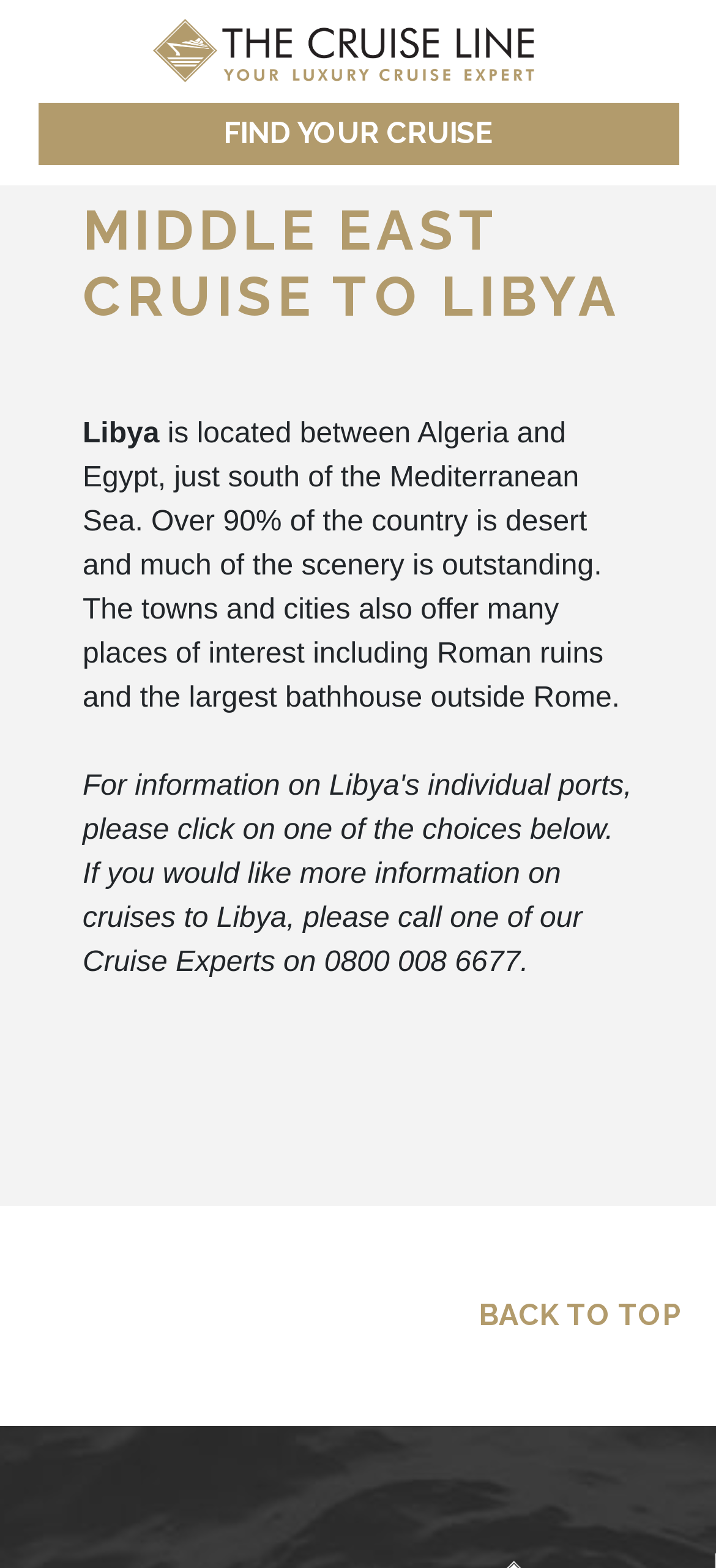What is the purpose of the 'BACK TO TOP' link?
Please answer the question as detailed as possible based on the image.

The answer can be inferred from the text of the link element 'BACK TO TOP' and its location at the bottom of the page, suggesting that it is a navigation link to return to the top of the page.